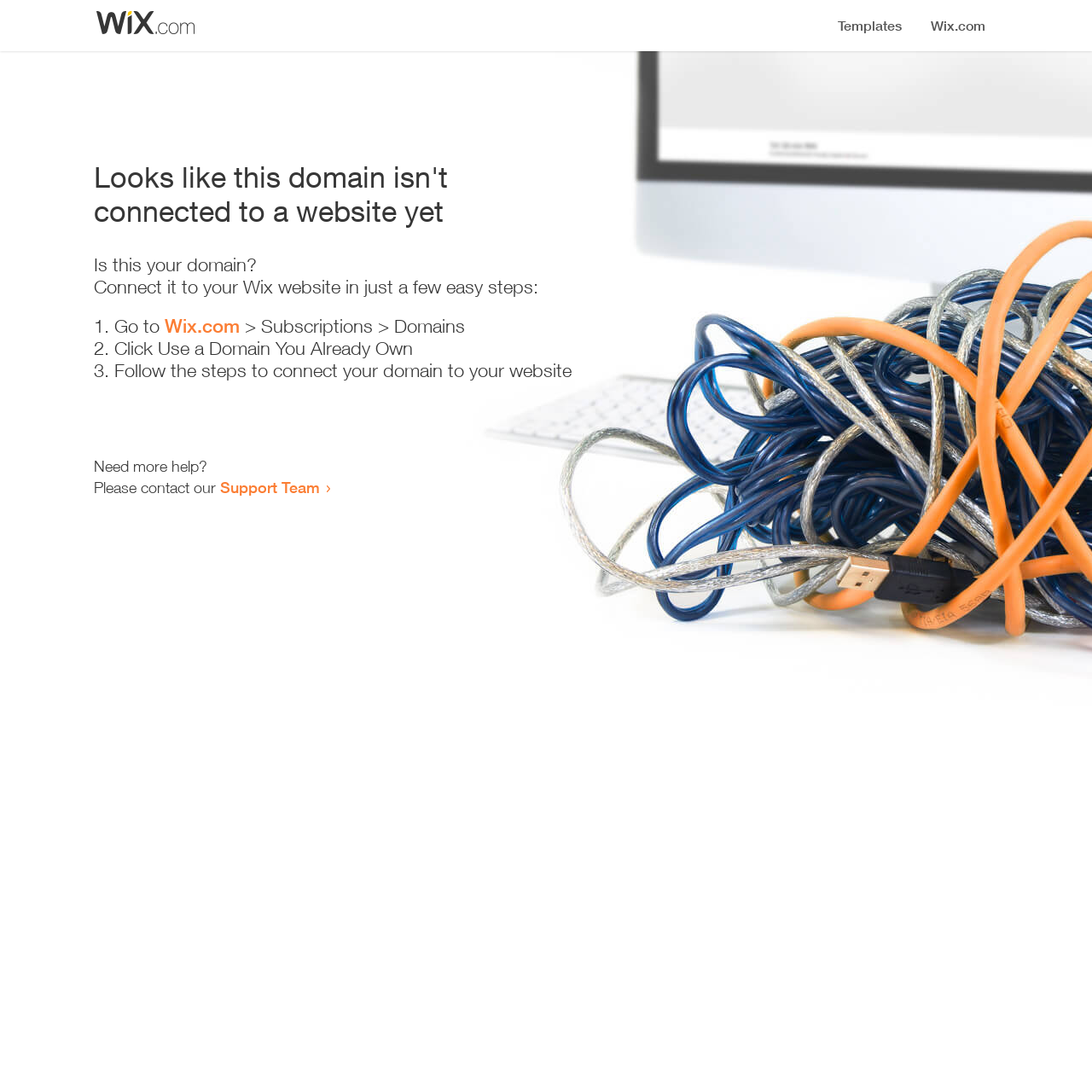Identify the bounding box coordinates of the HTML element based on this description: "Support Team".

[0.202, 0.438, 0.293, 0.455]